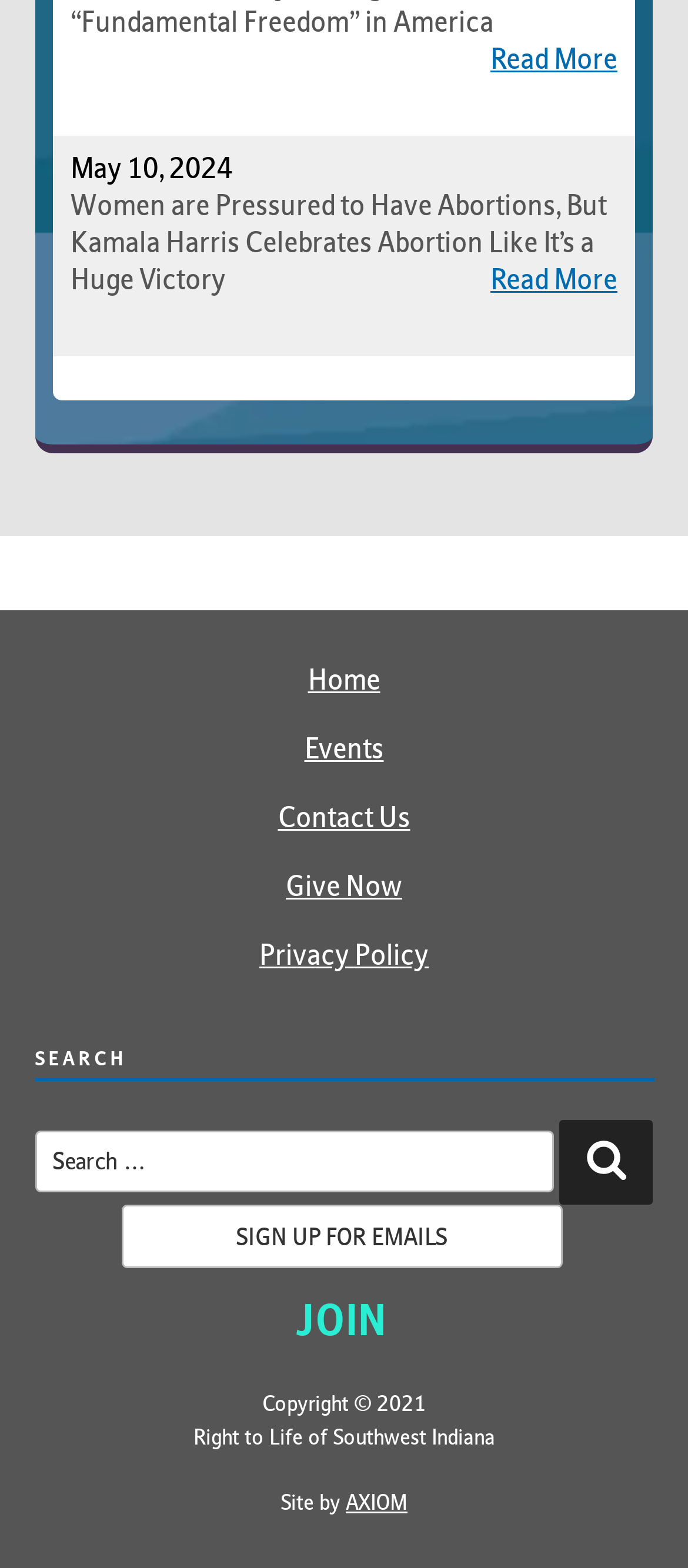Please identify the bounding box coordinates of the clickable area that will allow you to execute the instruction: "Click on Home".

[0.05, 0.413, 0.95, 0.458]